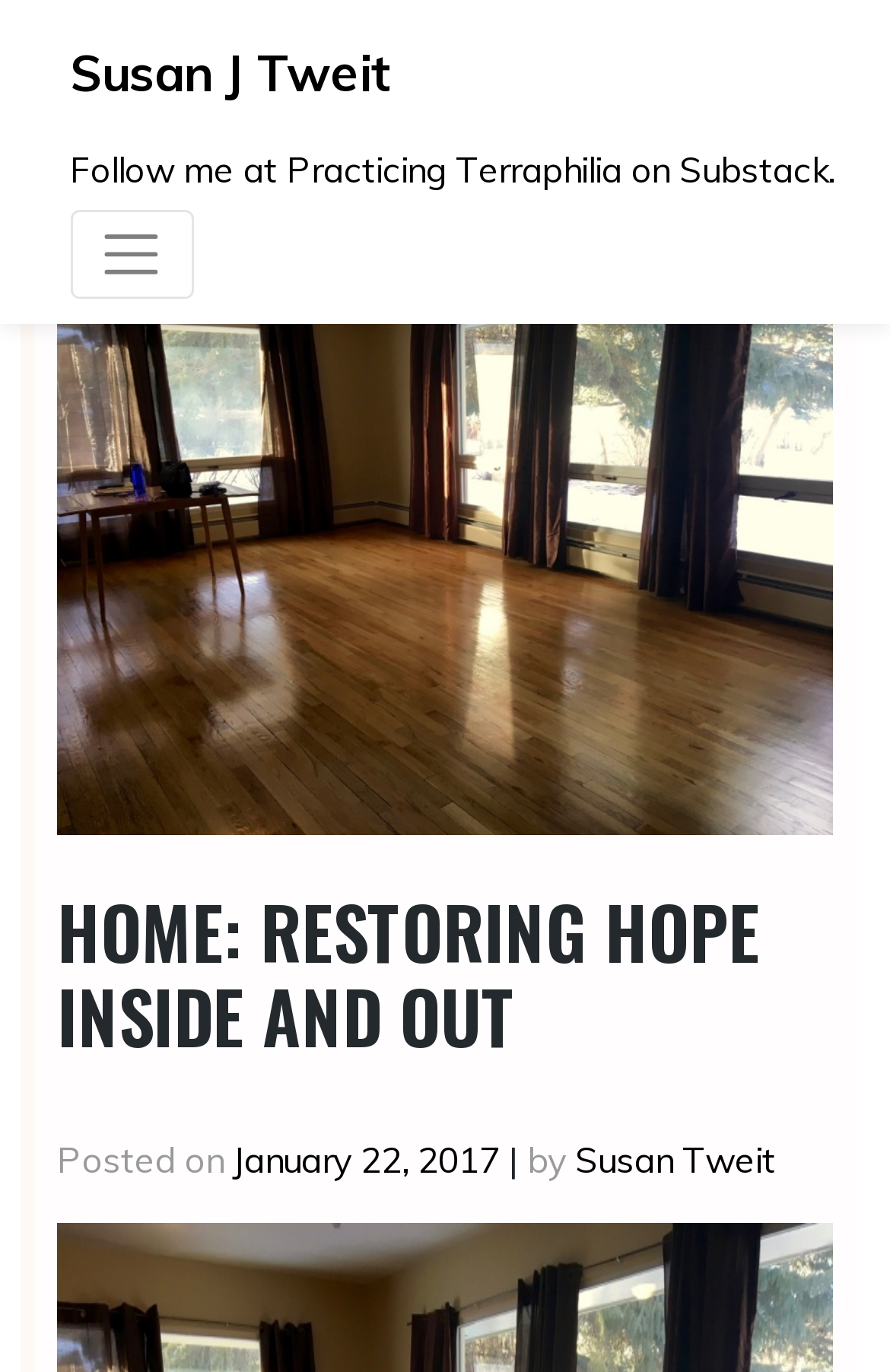Locate the bounding box coordinates of the UI element described by: "Susan J Tweit". The bounding box coordinates should consist of four float numbers between 0 and 1, i.e., [left, top, right, bottom].

[0.078, 0.03, 0.44, 0.075]